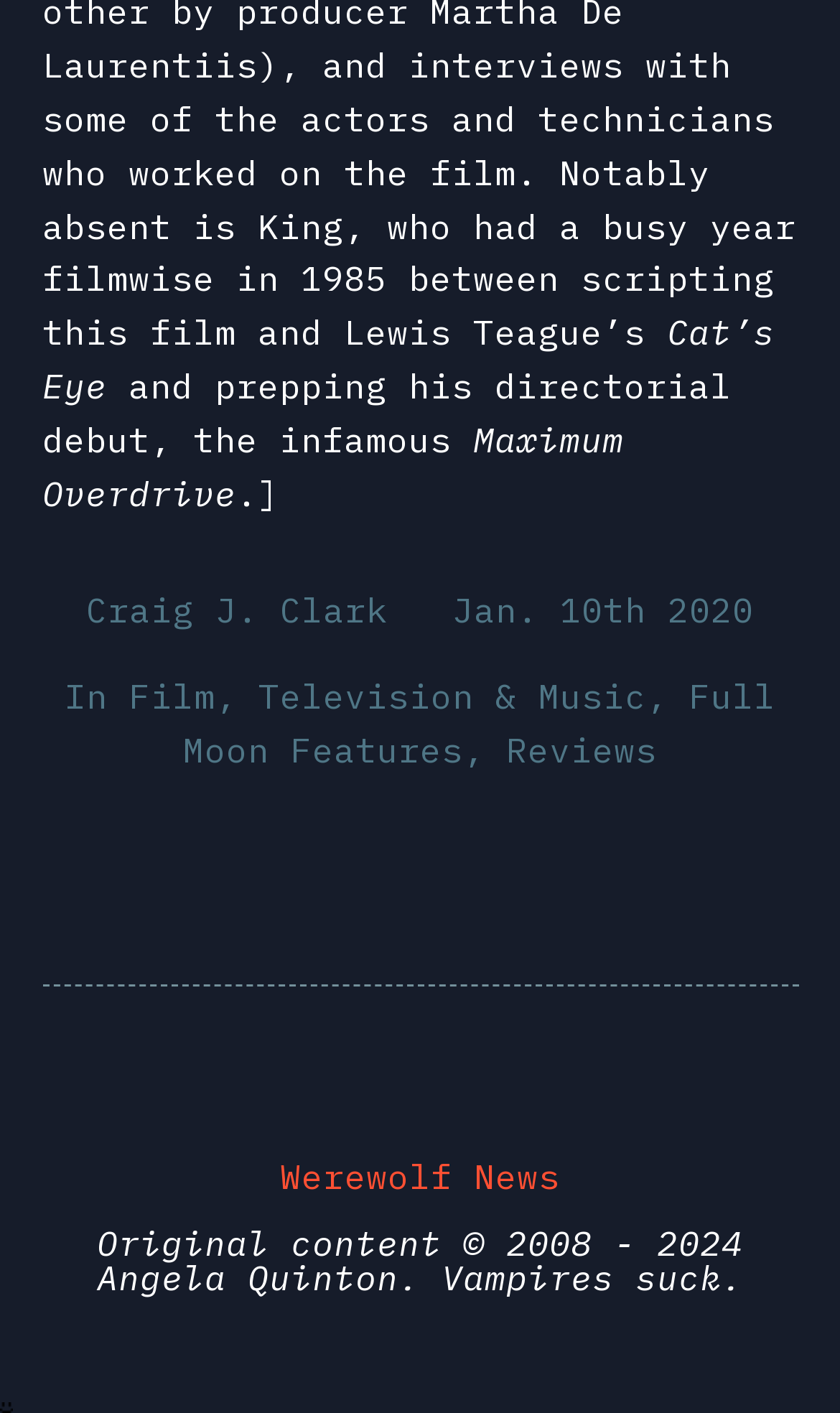Who is the author of the article?
We need a detailed and meticulous answer to the question.

I found a link element with the text 'Craig J. Clark' which is likely to be the author of the article, as it is placed near the top of the webpage and has a format similar to other author credits.